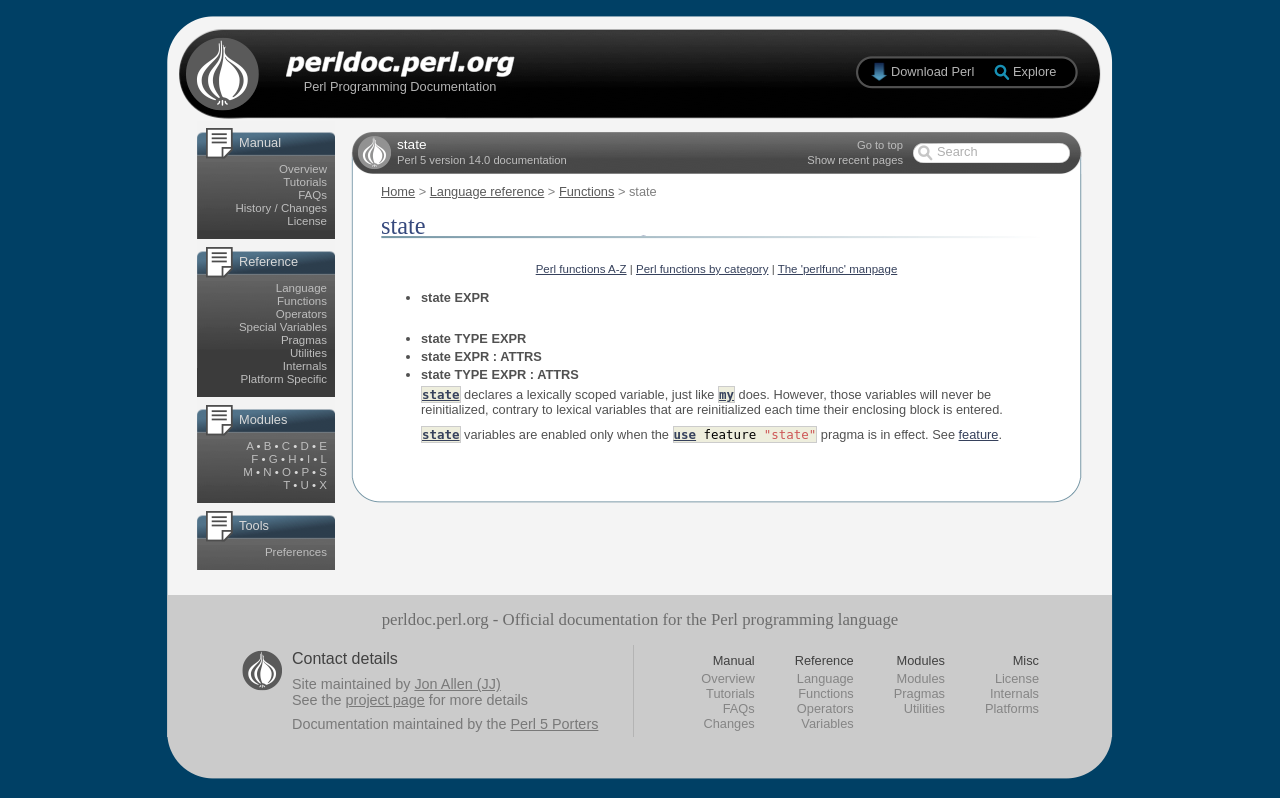Please specify the bounding box coordinates in the format (top-left x, top-left y, bottom-right x, bottom-right y), with values ranging from 0 to 1. Identify the bounding box for the UI component described as follows: The 'perlfunc' manpage

[0.608, 0.33, 0.701, 0.345]